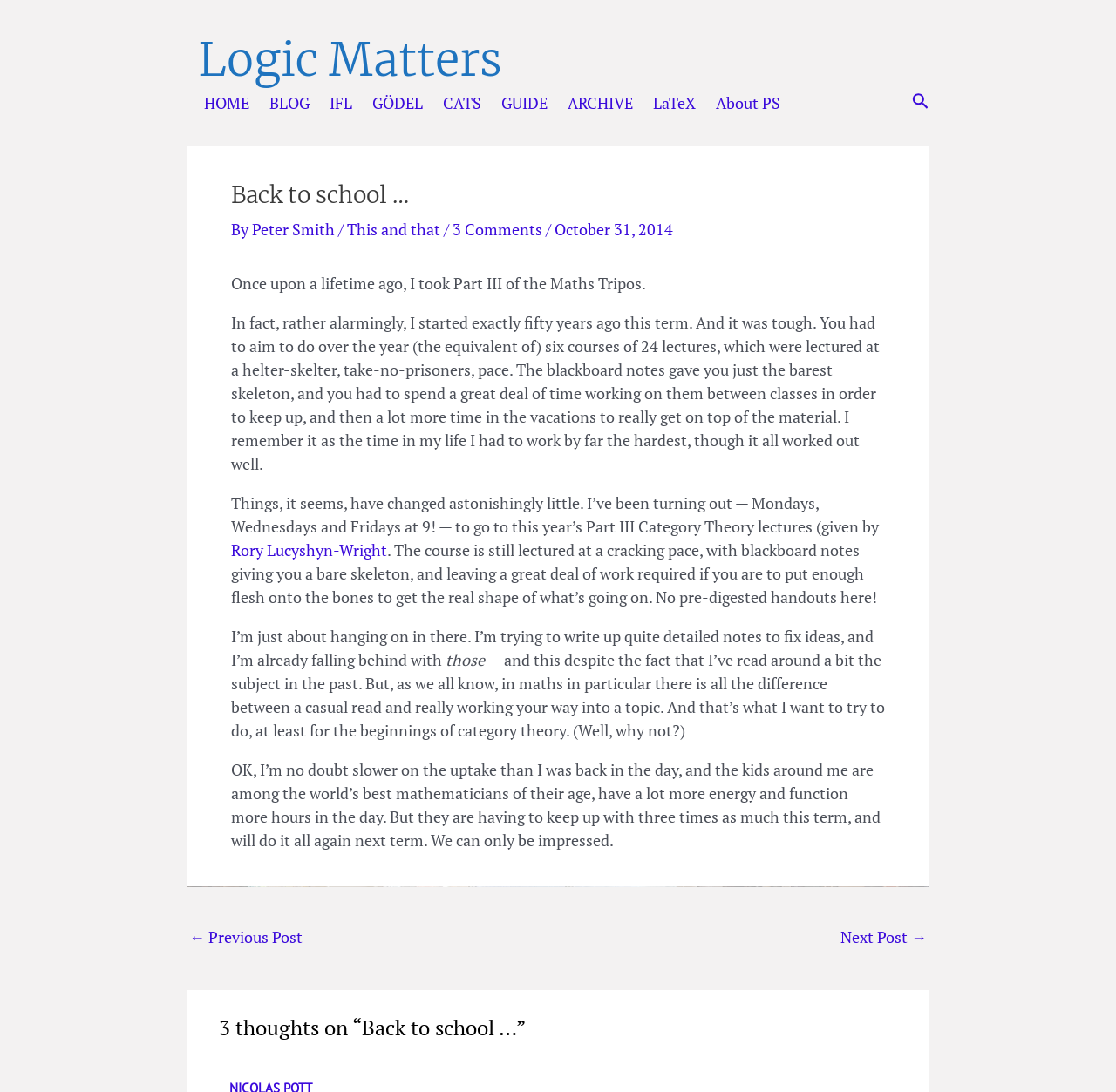Pinpoint the bounding box coordinates of the clickable area needed to execute the instruction: "Click on the 'HOME' link". The coordinates should be specified as four float numbers between 0 and 1, i.e., [left, top, right, bottom].

[0.169, 0.075, 0.227, 0.114]